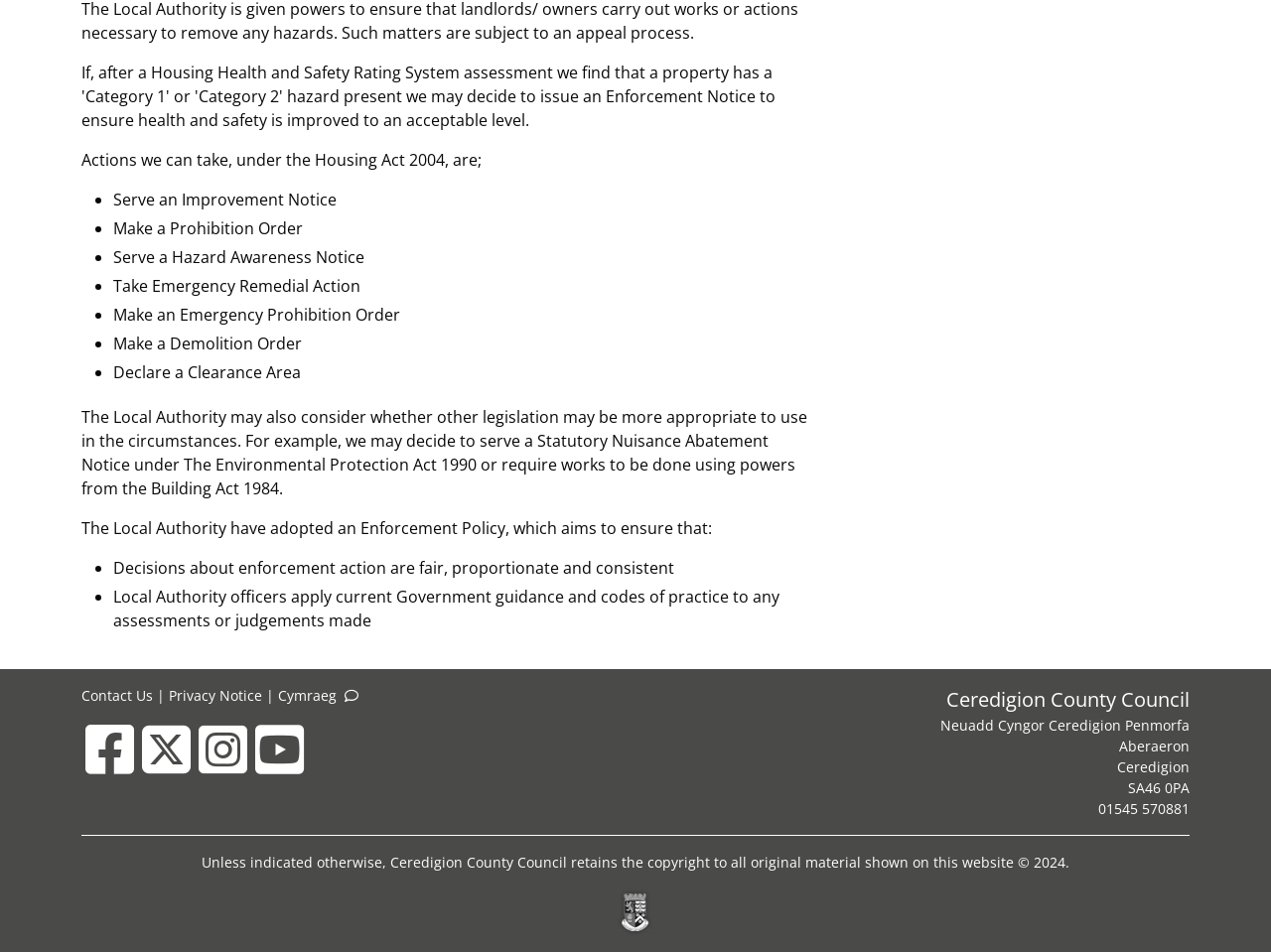Find the coordinates for the bounding box of the element with this description: "Privacy Notice".

[0.133, 0.721, 0.206, 0.741]